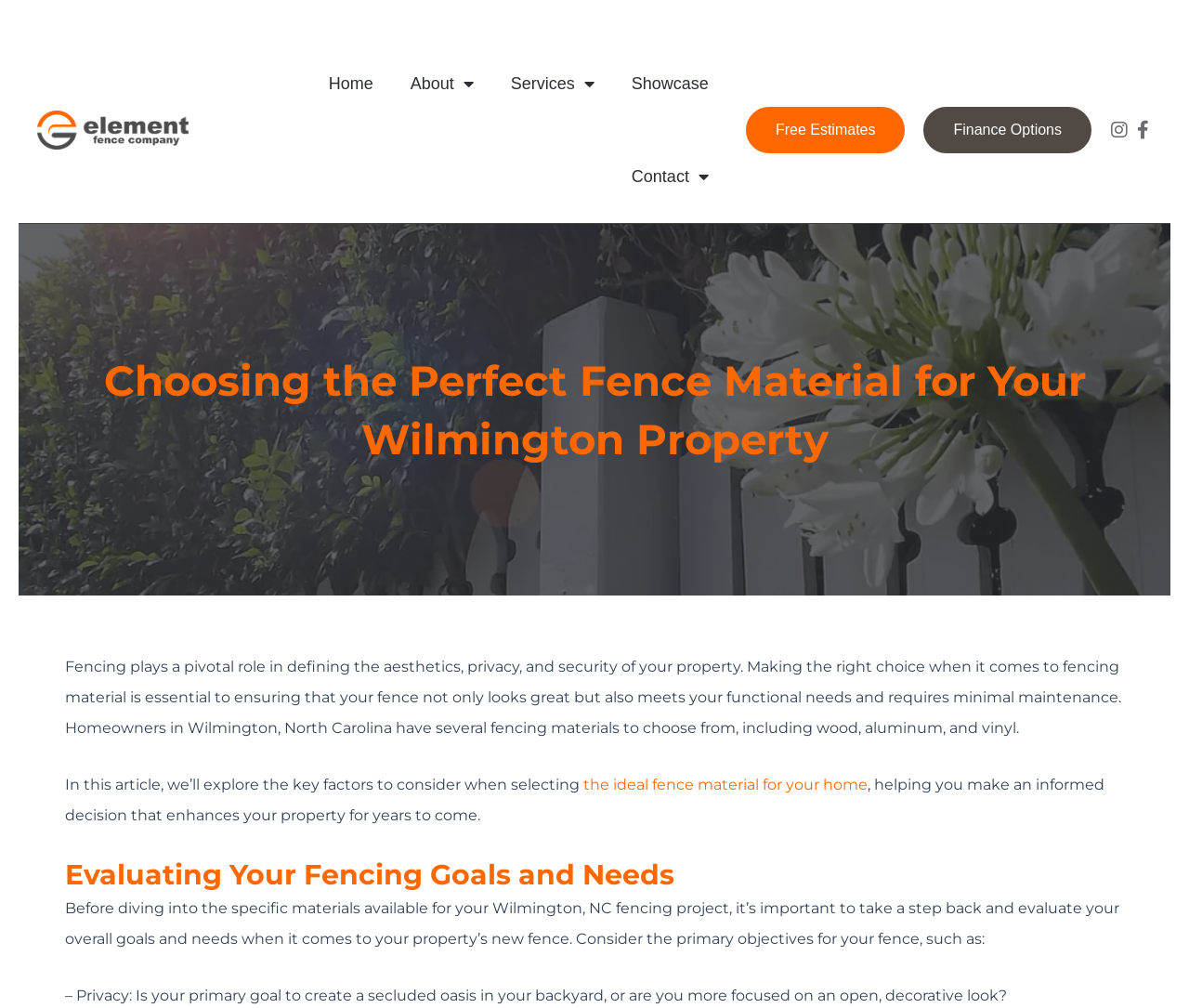Determine the bounding box coordinates of the region to click in order to accomplish the following instruction: "Get a free estimate". Provide the coordinates as four float numbers between 0 and 1, specifically [left, top, right, bottom].

[0.627, 0.106, 0.761, 0.152]